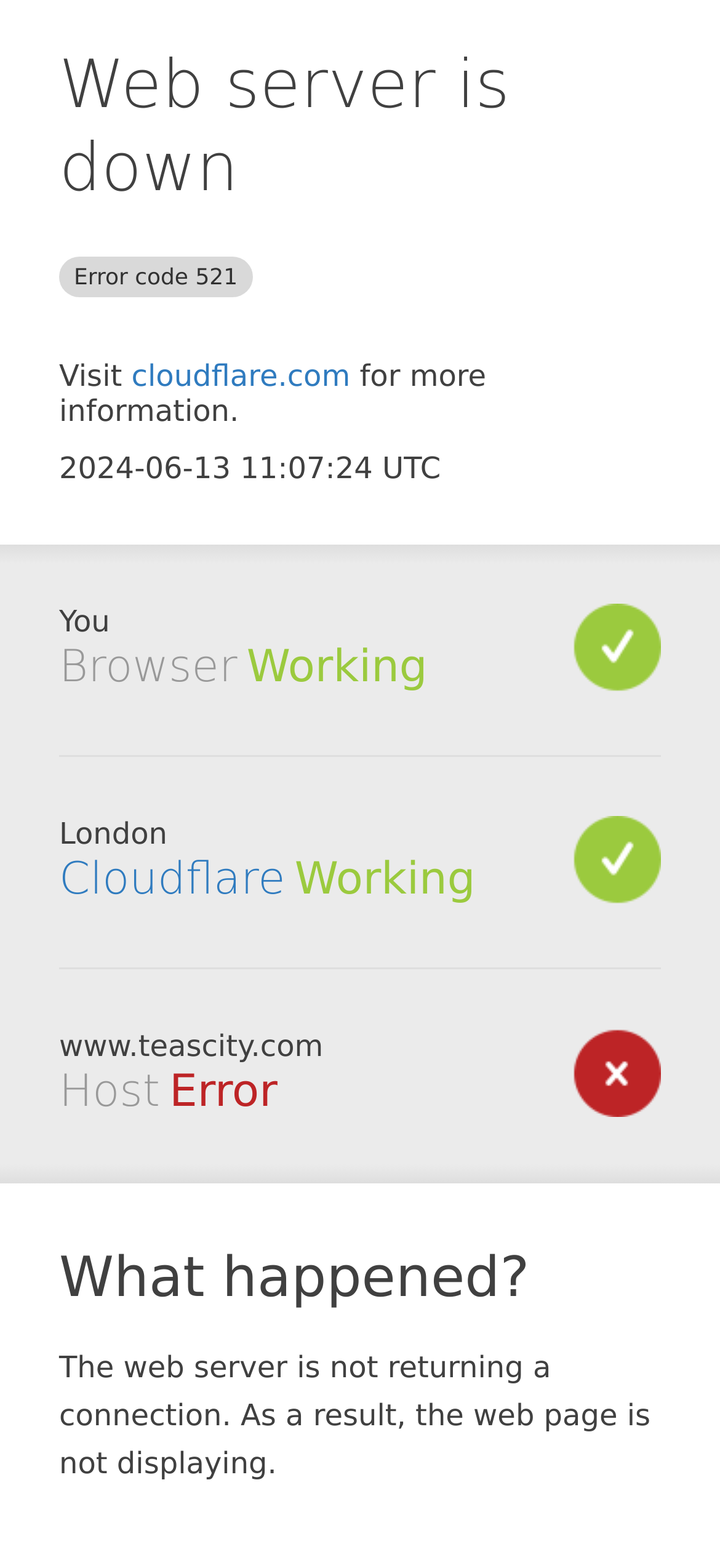Use one word or a short phrase to answer the question provided: 
What is the current status of the browser?

Working